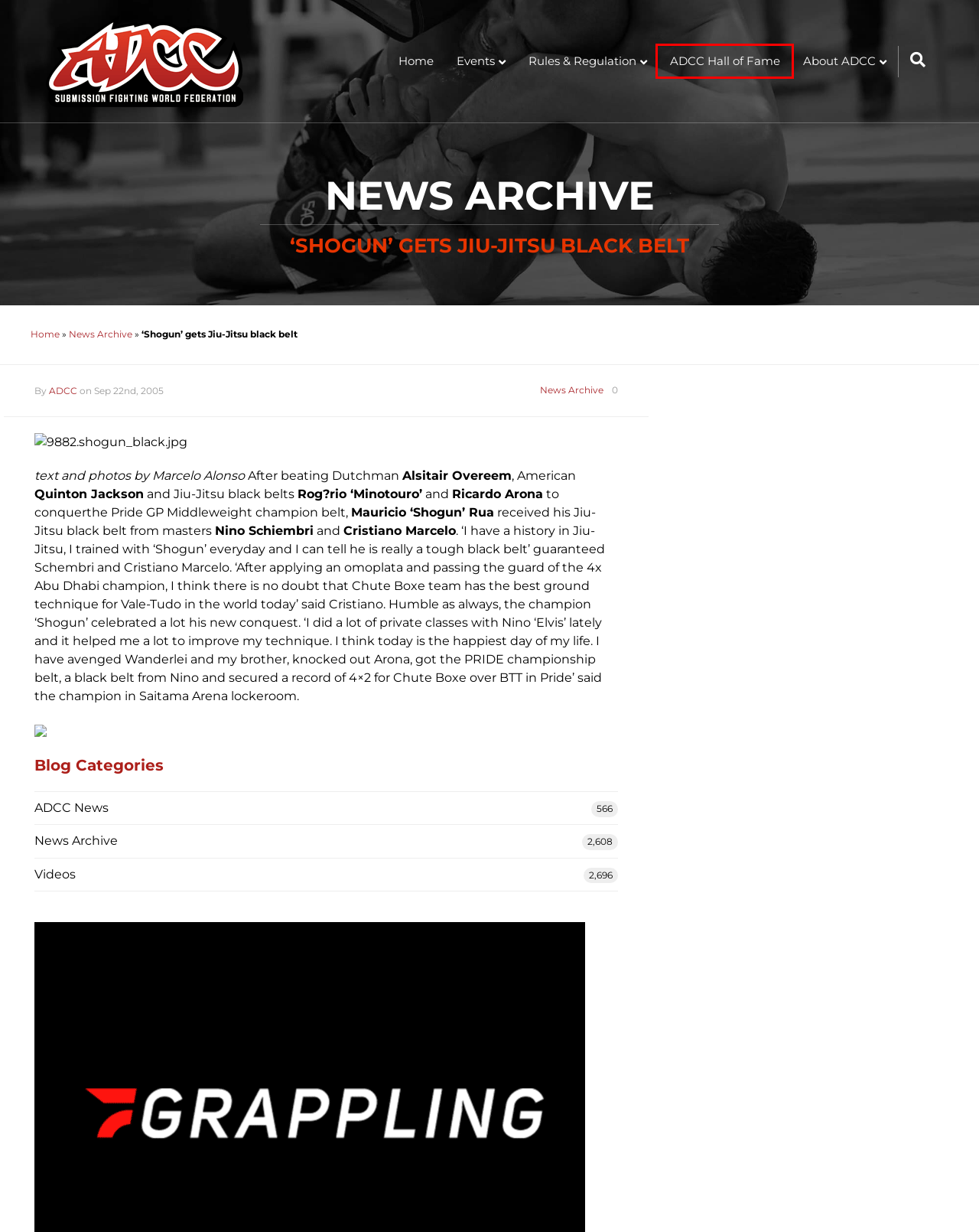You are given a screenshot of a webpage with a red rectangle bounding box. Choose the best webpage description that matches the new webpage after clicking the element in the bounding box. Here are the candidates:
A. News Archive Archives • ADCC NEWS
B. Kron Gracie Archives • ADCC NEWS
C. Xande Ribeiro Archives • ADCC NEWS
D. Leo Vieira Archives • ADCC NEWS
E. Braulio Estima Archives • ADCC NEWS
F. Beijing Archives • ADCC NEWS
G. ADCC Hall of Fame • ADCC NEWS
H. Home Page • ADCC NEWS

G